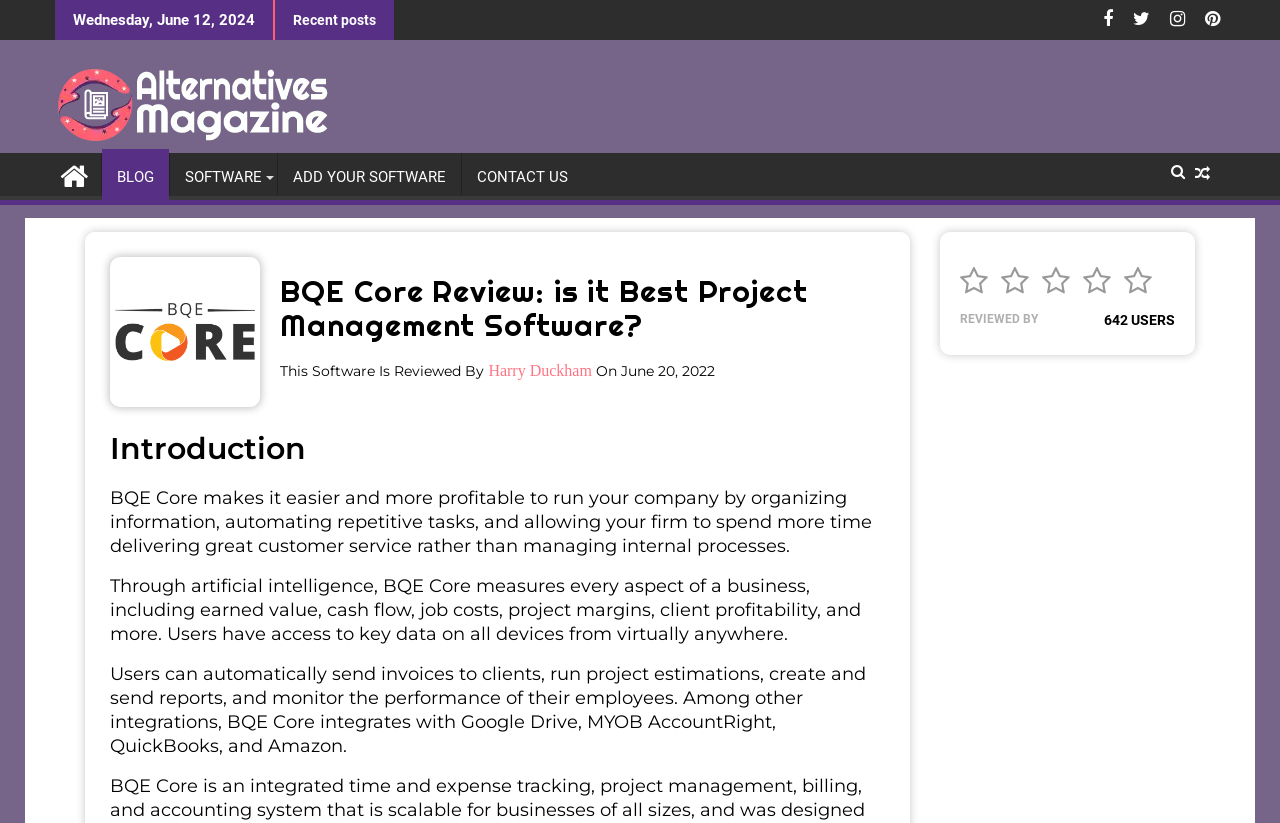Bounding box coordinates must be specified in the format (top-left x, top-left y, bottom-right x, bottom-right y). All values should be floating point numbers between 0 and 1. What are the bounding box coordinates of the UI element described as: Blog

[0.08, 0.186, 0.132, 0.244]